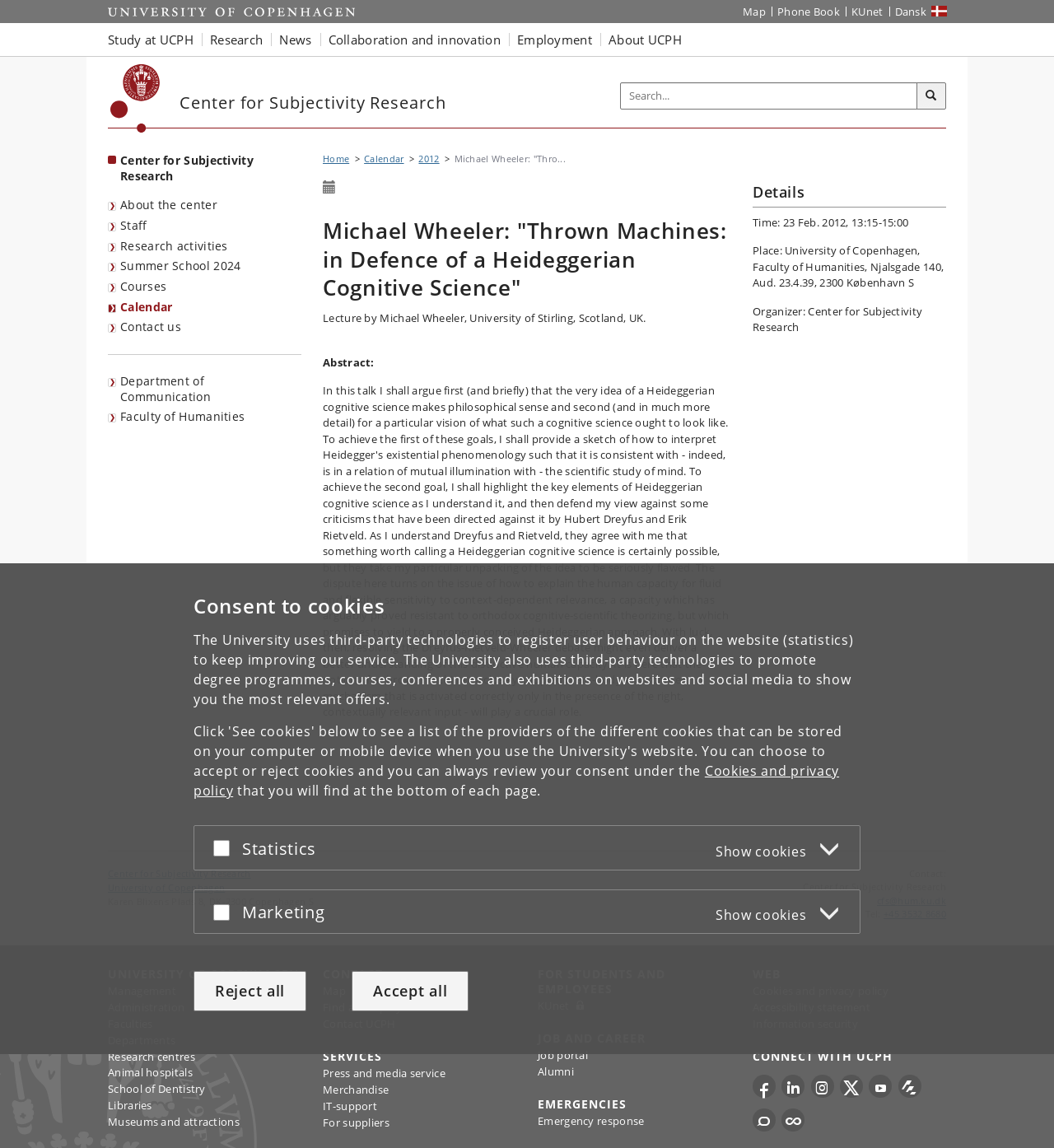From the details in the image, provide a thorough response to the question: What is the organizer of the lecture?

I found the answer by looking at the details section where it says 'Organizer: Center for Subjectivity Research' which indicates the organizer of the lecture.